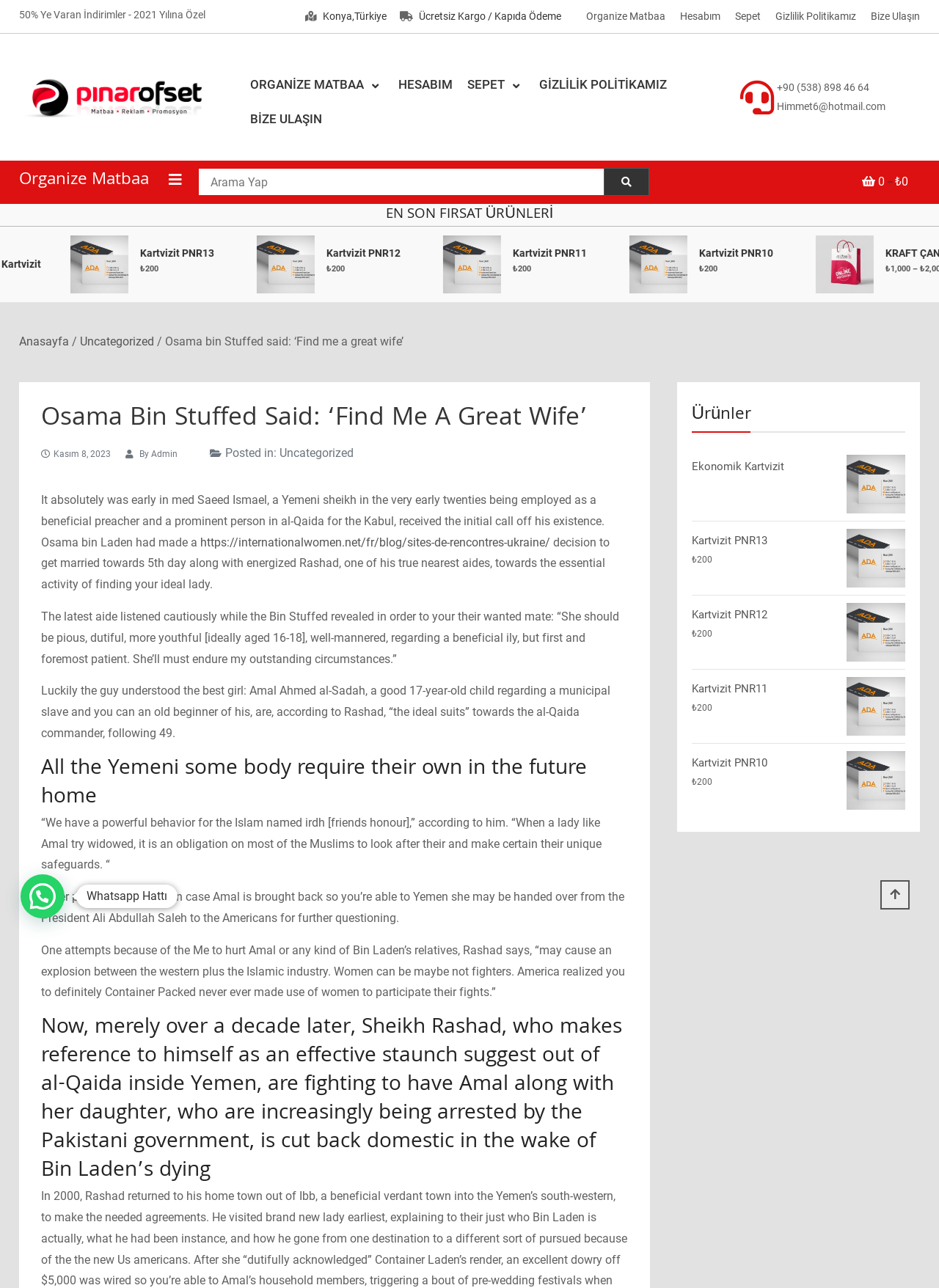Please specify the bounding box coordinates of the clickable section necessary to execute the following command: "Click on the 'Kartvizit PNR13' link".

[0.104, 0.192, 0.183, 0.201]